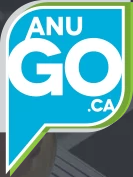Provide your answer in one word or a succinct phrase for the question: 
What is the purpose of the speech bubble silhouette?

communication and approachability